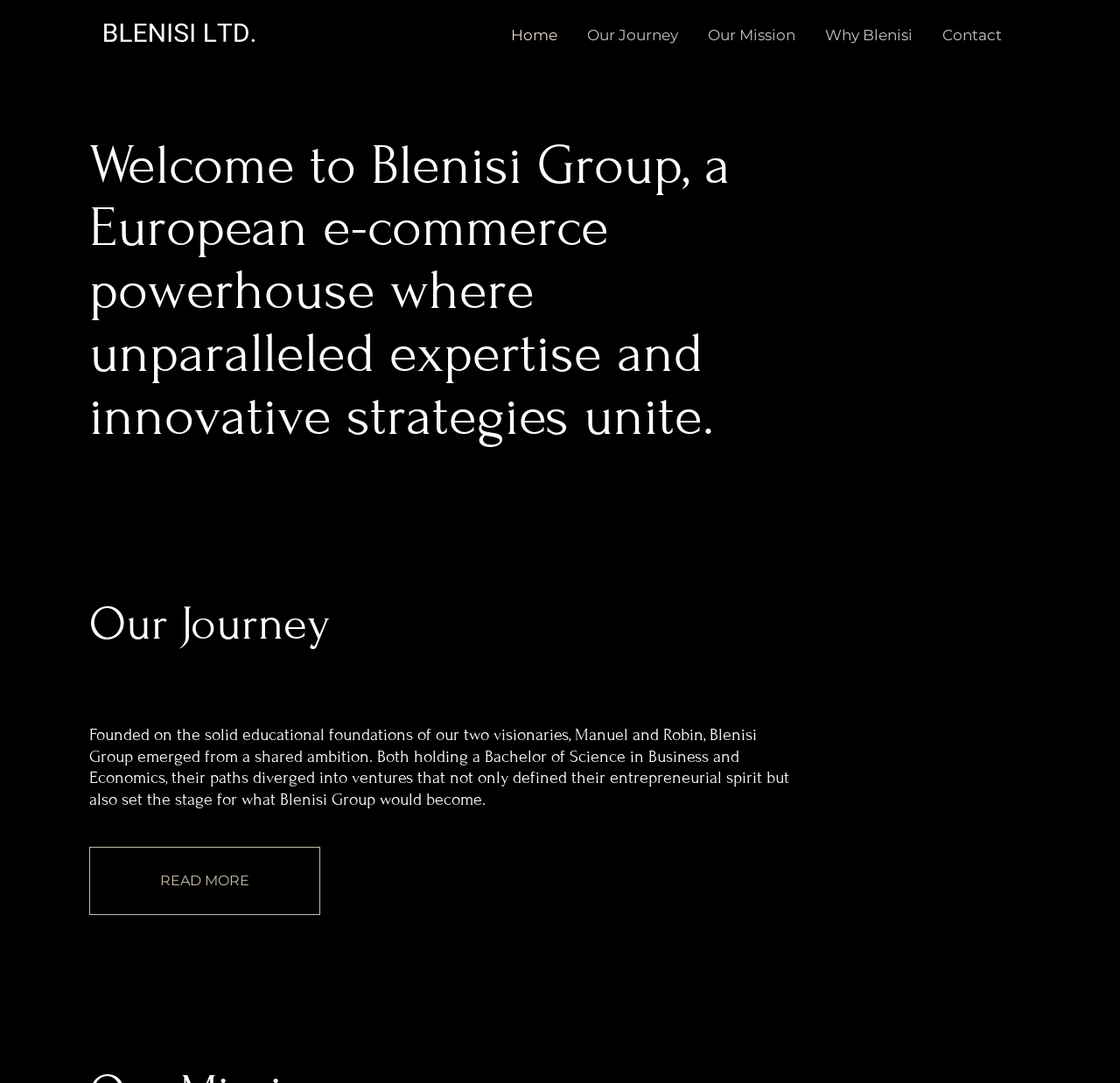Using the elements shown in the image, answer the question comprehensively: How many navigation links are there?

I counted the number of link elements under the navigation element, which are 'Home', 'Our Journey', 'Our Mission', 'Why Blenisi', and 'Contact'. Therefore, there are 5 navigation links.